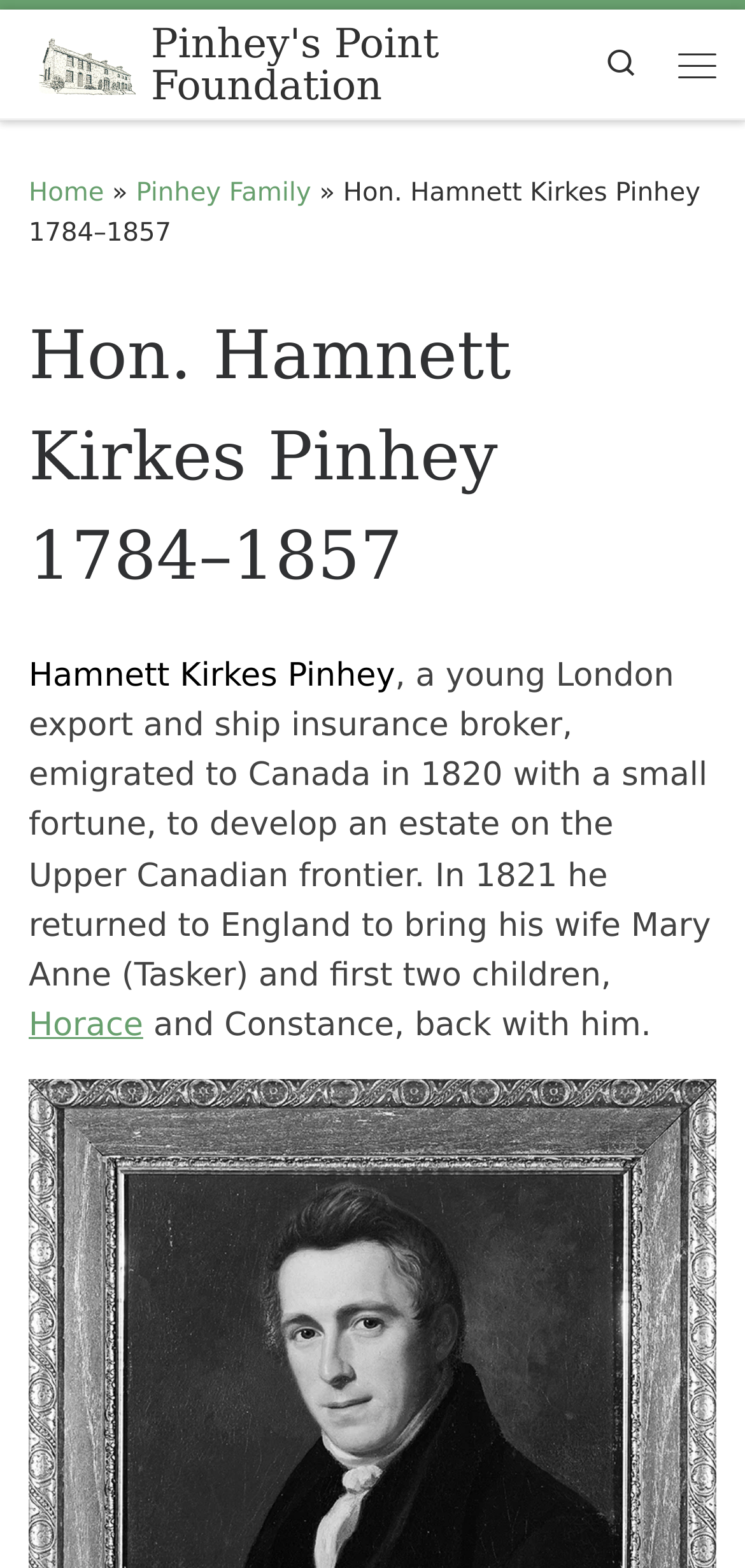Identify the bounding box of the UI element that matches this description: "Pinhey Family".

[0.182, 0.114, 0.418, 0.132]